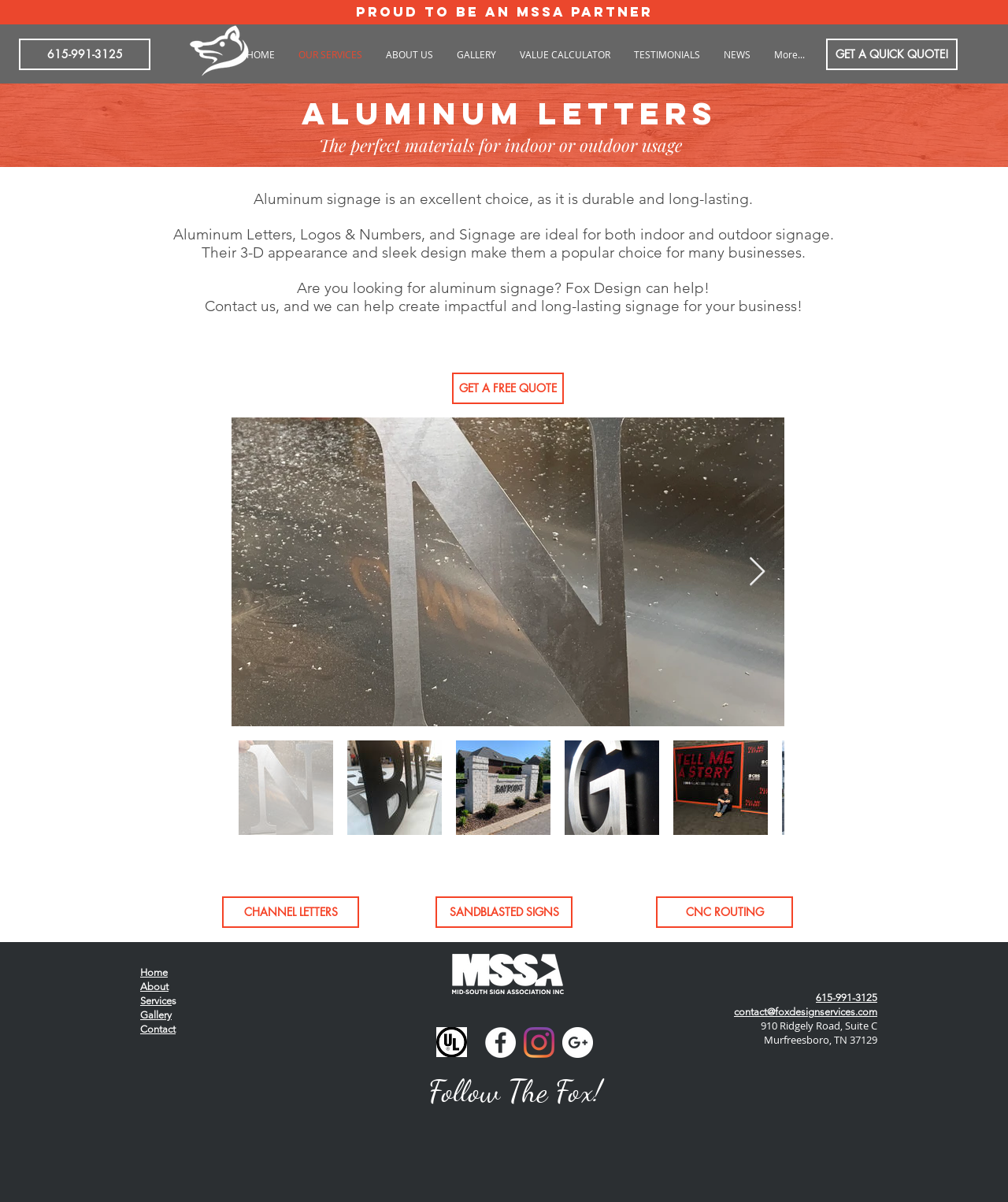What is the phone number to call for aluminum signage?
Refer to the image and provide a detailed answer to the question.

The phone number can be found at the top of the webpage, next to the 'Aluminum Letters | Nashville Aluminum Signage | Fox Design Services' title, and also at the bottom of the webpage in the contact information section.